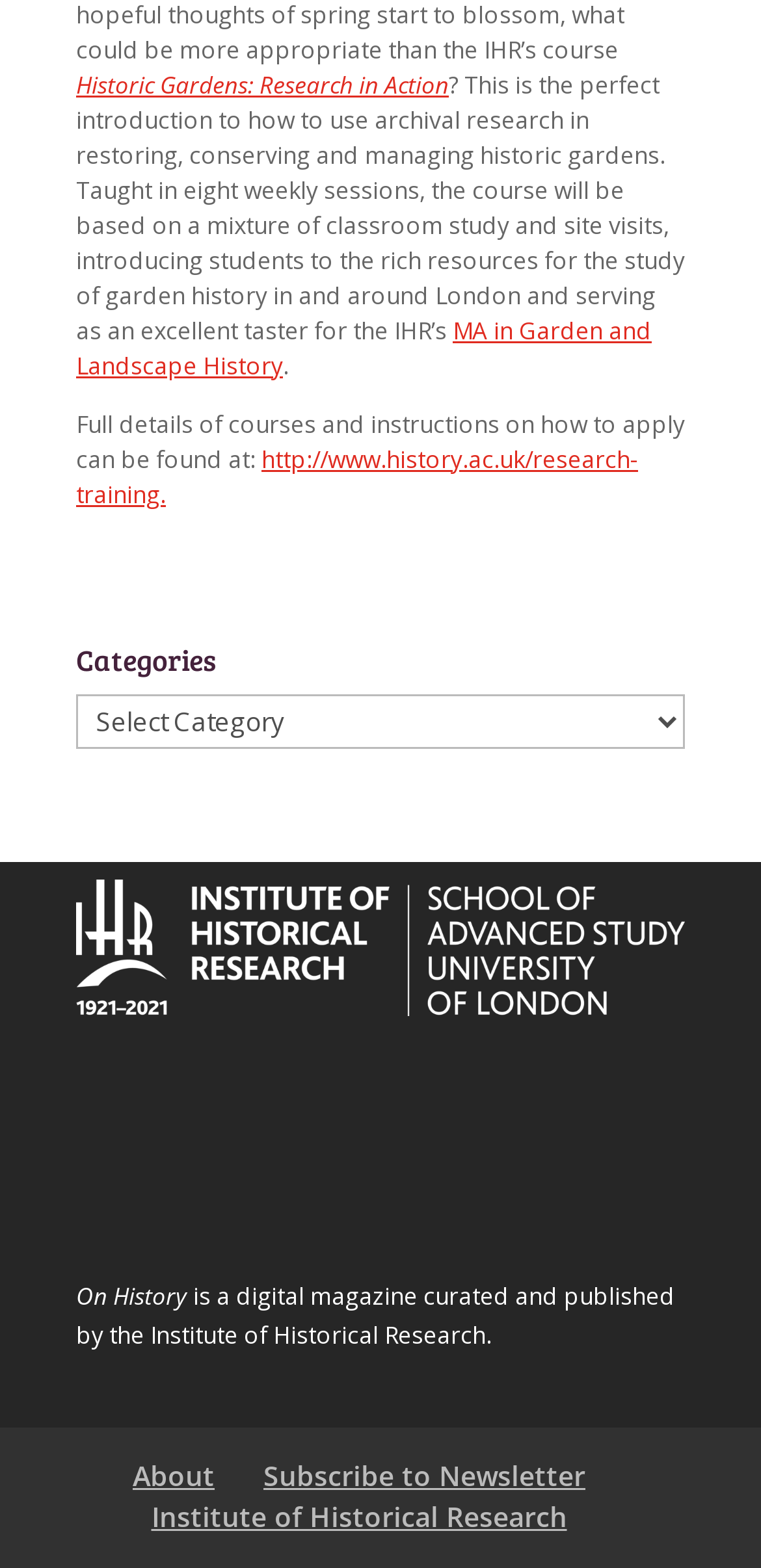What is the name of the institute mentioned in the webpage?
Provide an in-depth and detailed answer to the question.

The webpage mentions the Institute of Historical Research, which is the publisher of the digital magazine 'On History' and offers courses and research training.